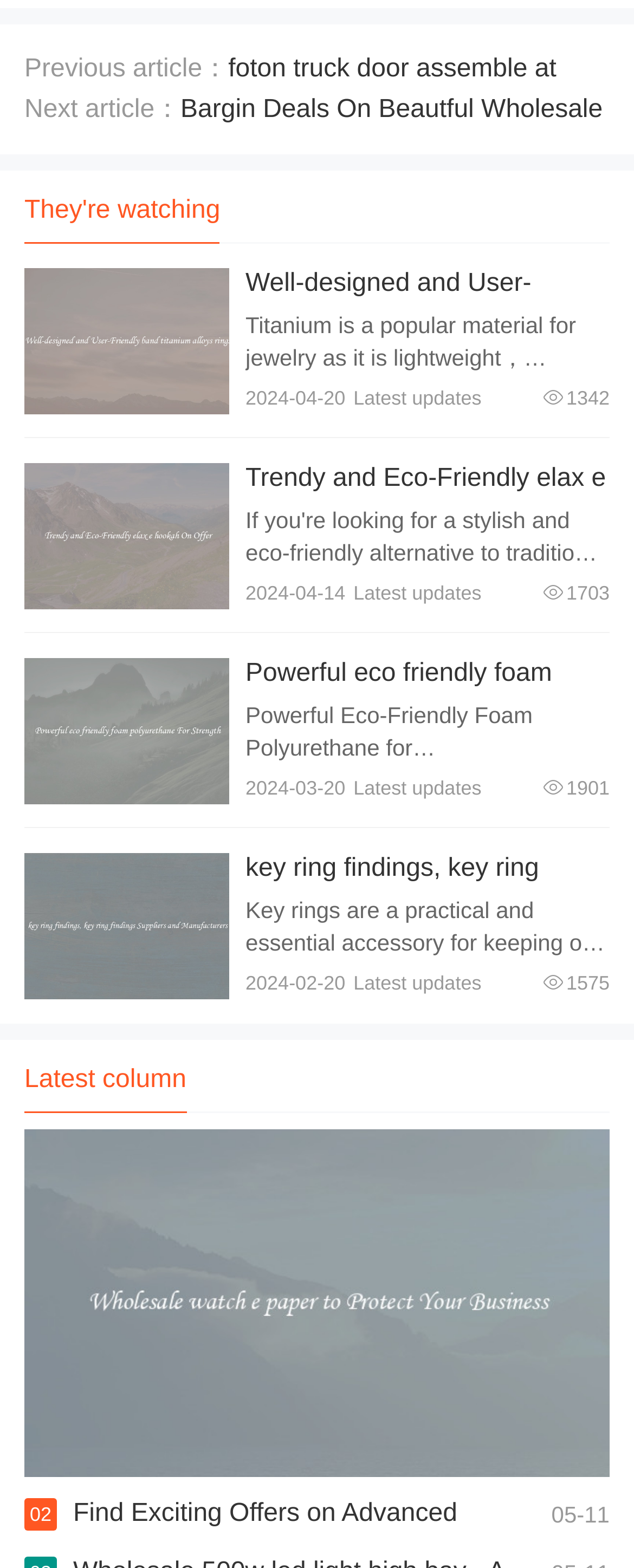What is the material mentioned in the first article?
Refer to the image and give a detailed answer to the question.

I read the text of the first article and found that it mentions titanium as a popular material for jewelry.